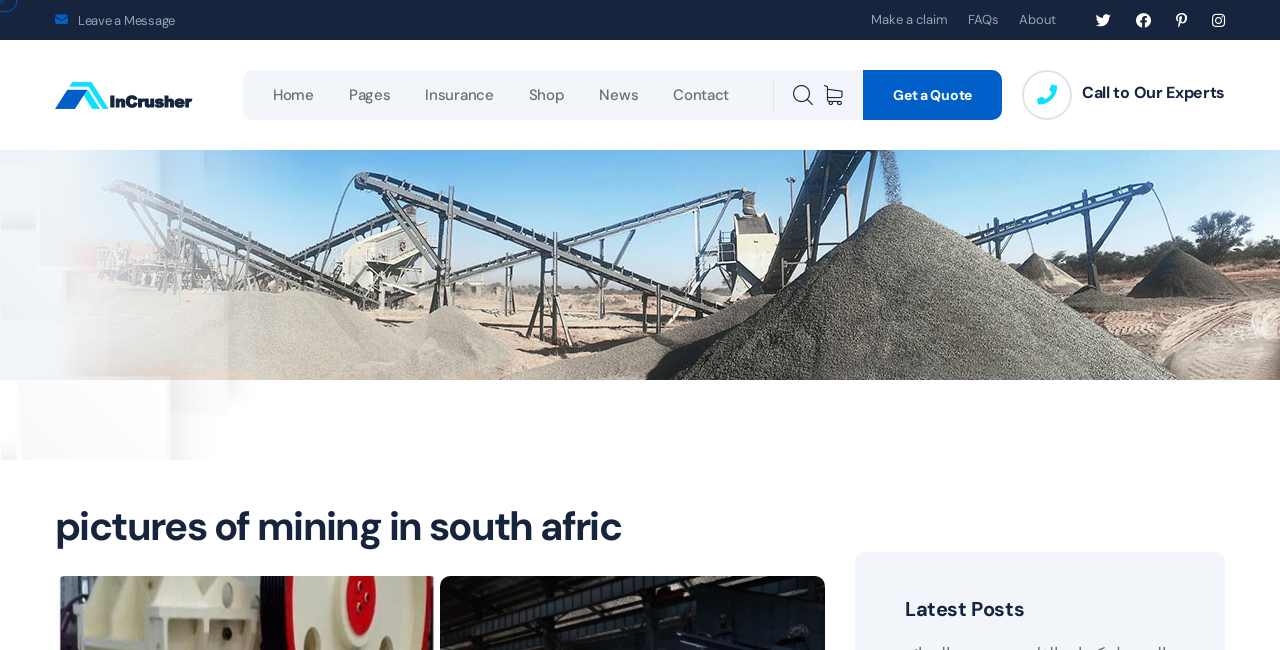Identify the bounding box for the described UI element. Provide the coordinates in (top-left x, top-left y, bottom-right x, bottom-right y) format with values ranging from 0 to 1: Call to Our Experts

[0.845, 0.123, 0.957, 0.163]